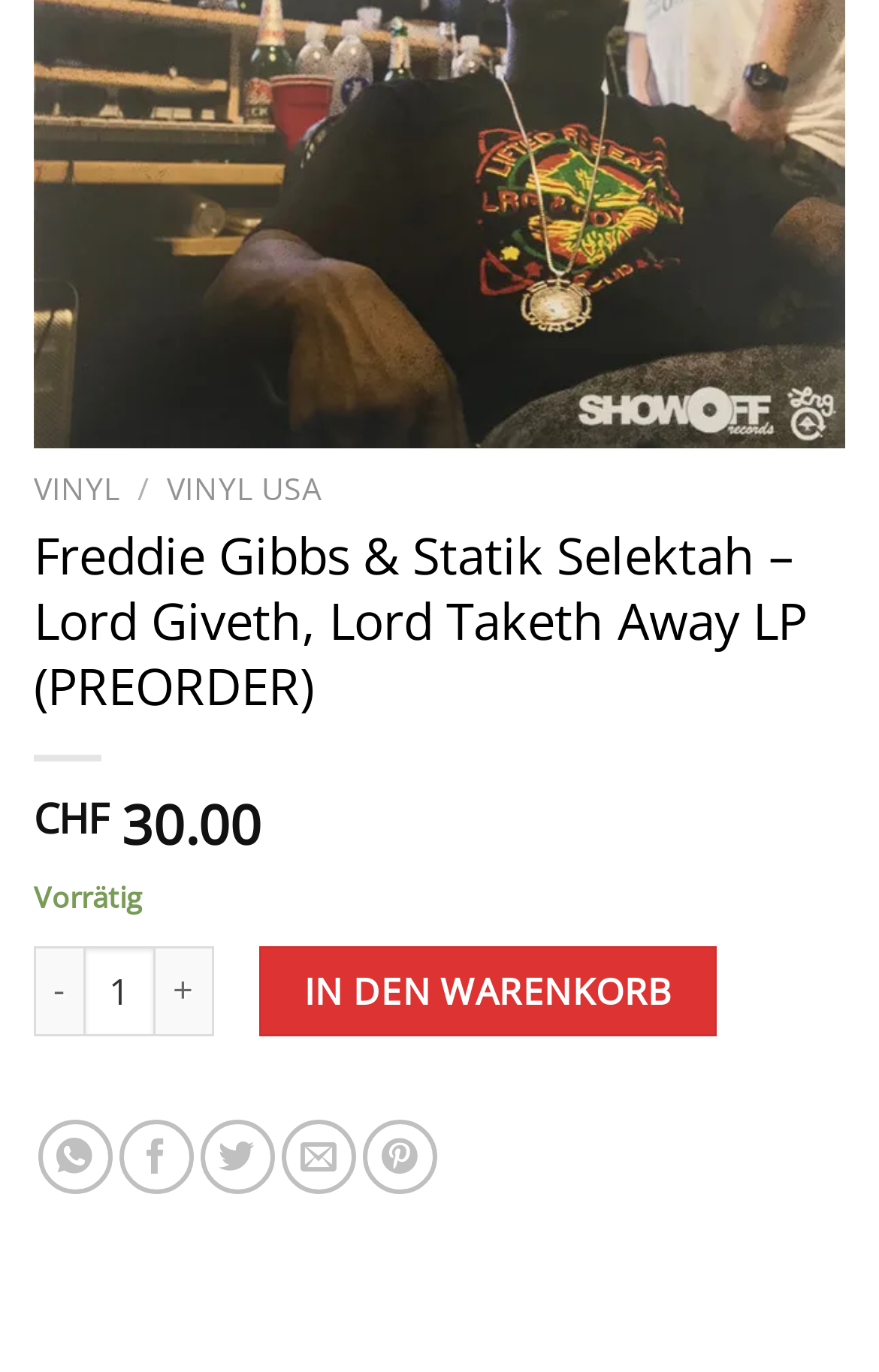Determine the bounding box coordinates of the UI element that matches the following description: "In den Warenkorb". The coordinates should be four float numbers between 0 and 1 in the format [left, top, right, bottom].

[0.295, 0.689, 0.815, 0.756]